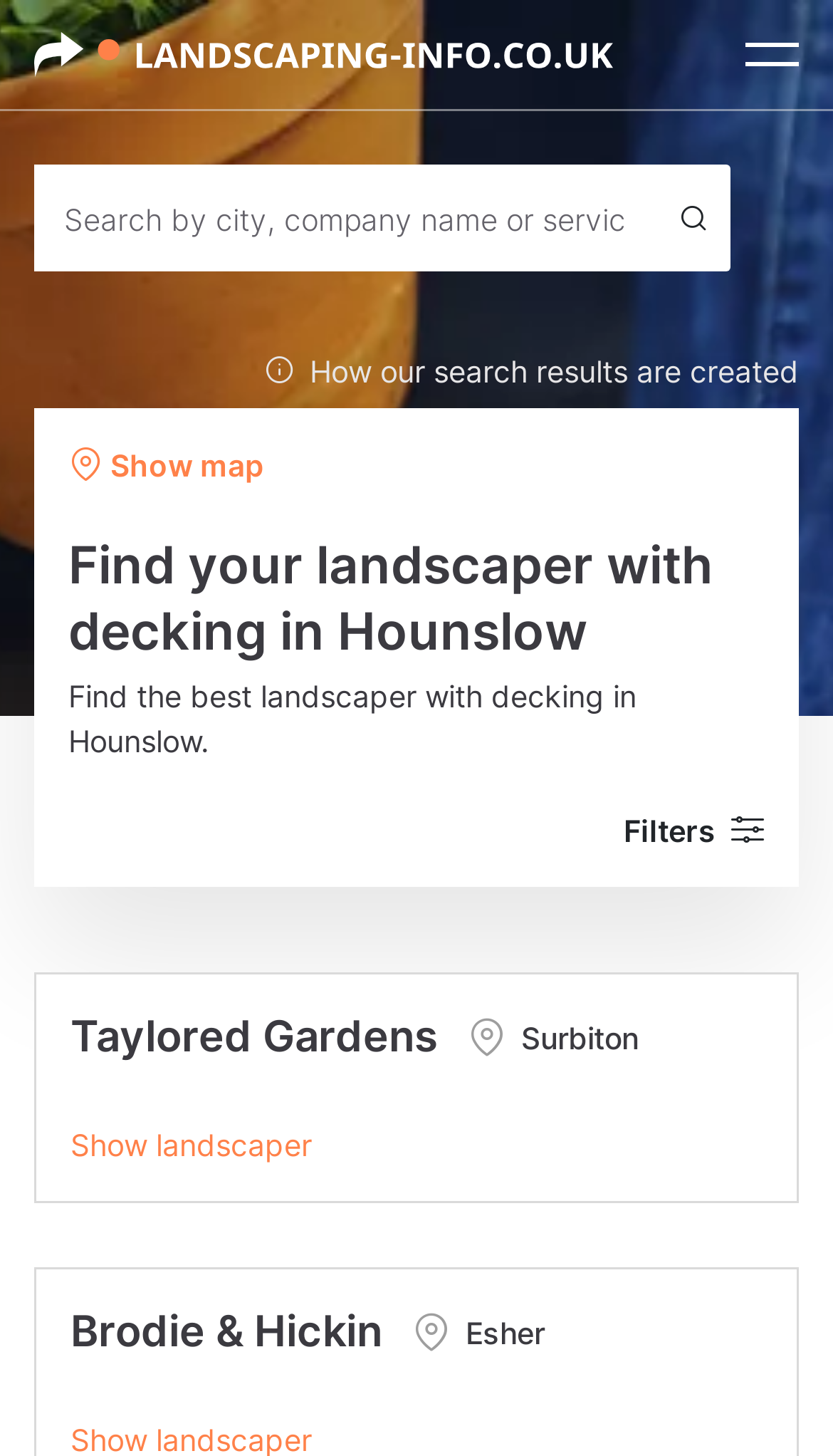What is the purpose of this webpage?
Please answer using one word or phrase, based on the screenshot.

Find landscaper with decking